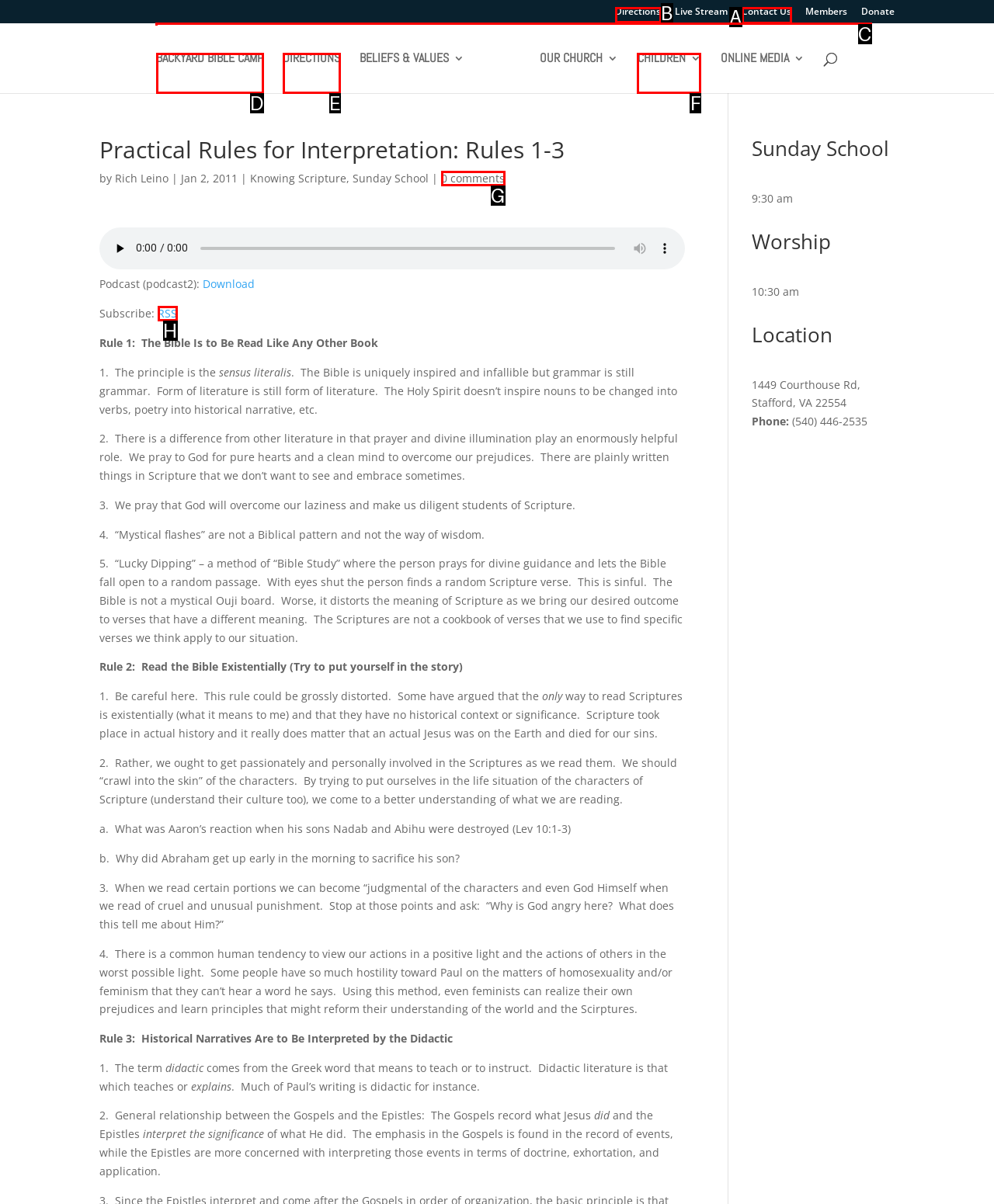Determine which HTML element I should select to execute the task: View Productions
Reply with the corresponding option's letter from the given choices directly.

None